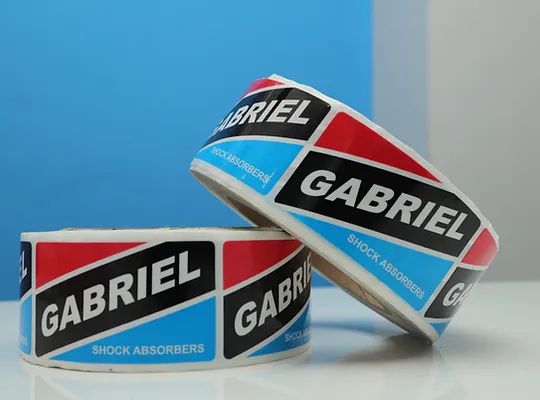Offer a detailed narrative of what is shown in the image.

The image showcases a striking collection of special purpose labels prominently featuring the brand "GABRIEL." These labels, designed for shock absorbers, exhibit bold colors of red, blue, and black, creating a visually appealing contrast against the clean backdrop. The distinctive design emphasizes the brand name and its specific use, likely targeting automotive products. The labels not only serve a functional purpose but also enhance the aesthetic appeal of the packaging, ensuring that the products stand out to consumers. This emphasis on durability and visual impact aligns well with the brand's commitment to high-quality labeling solutions.